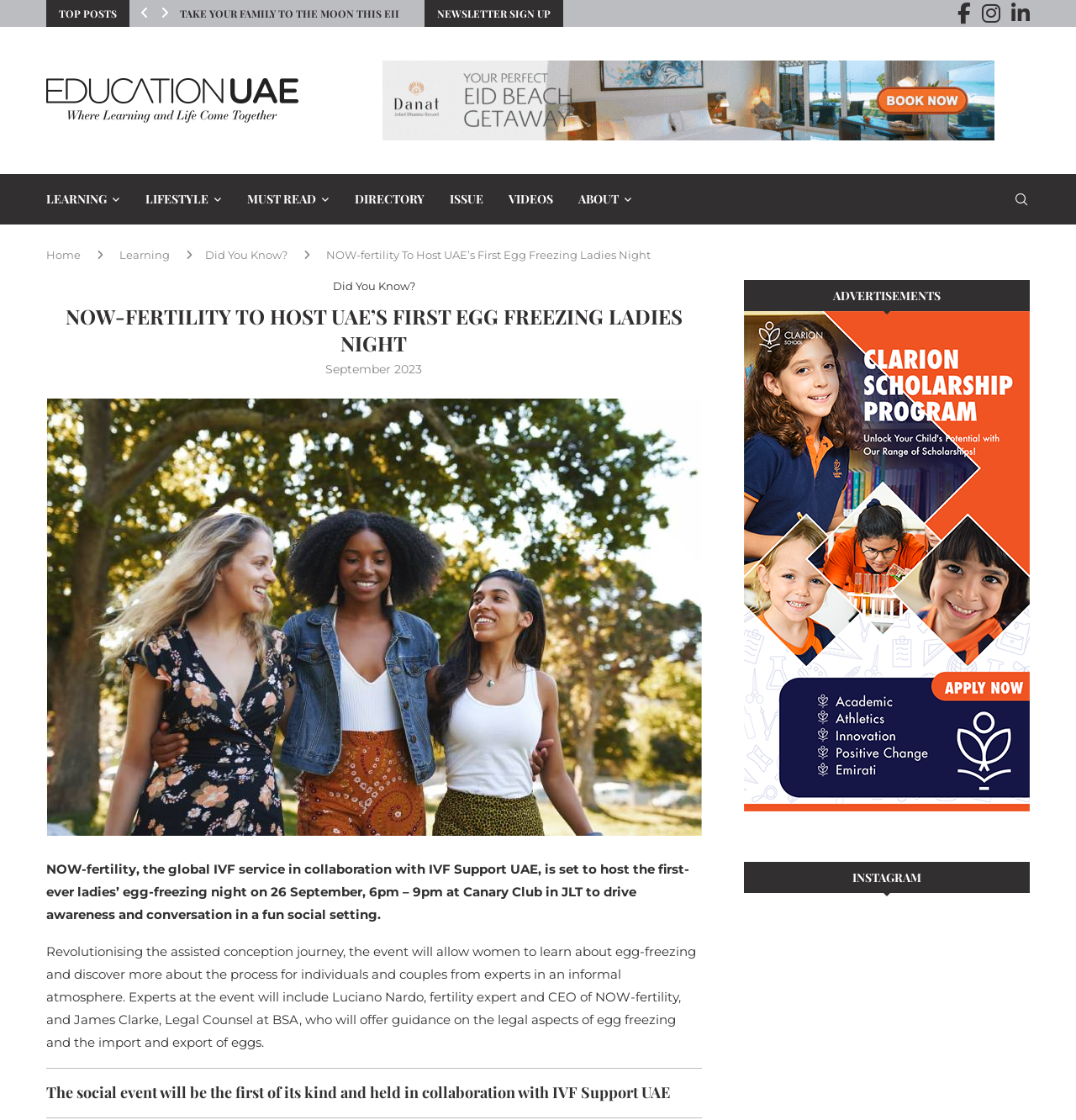Provide the bounding box coordinates of the UI element that matches the description: "Did You Know?".

[0.191, 0.221, 0.267, 0.233]